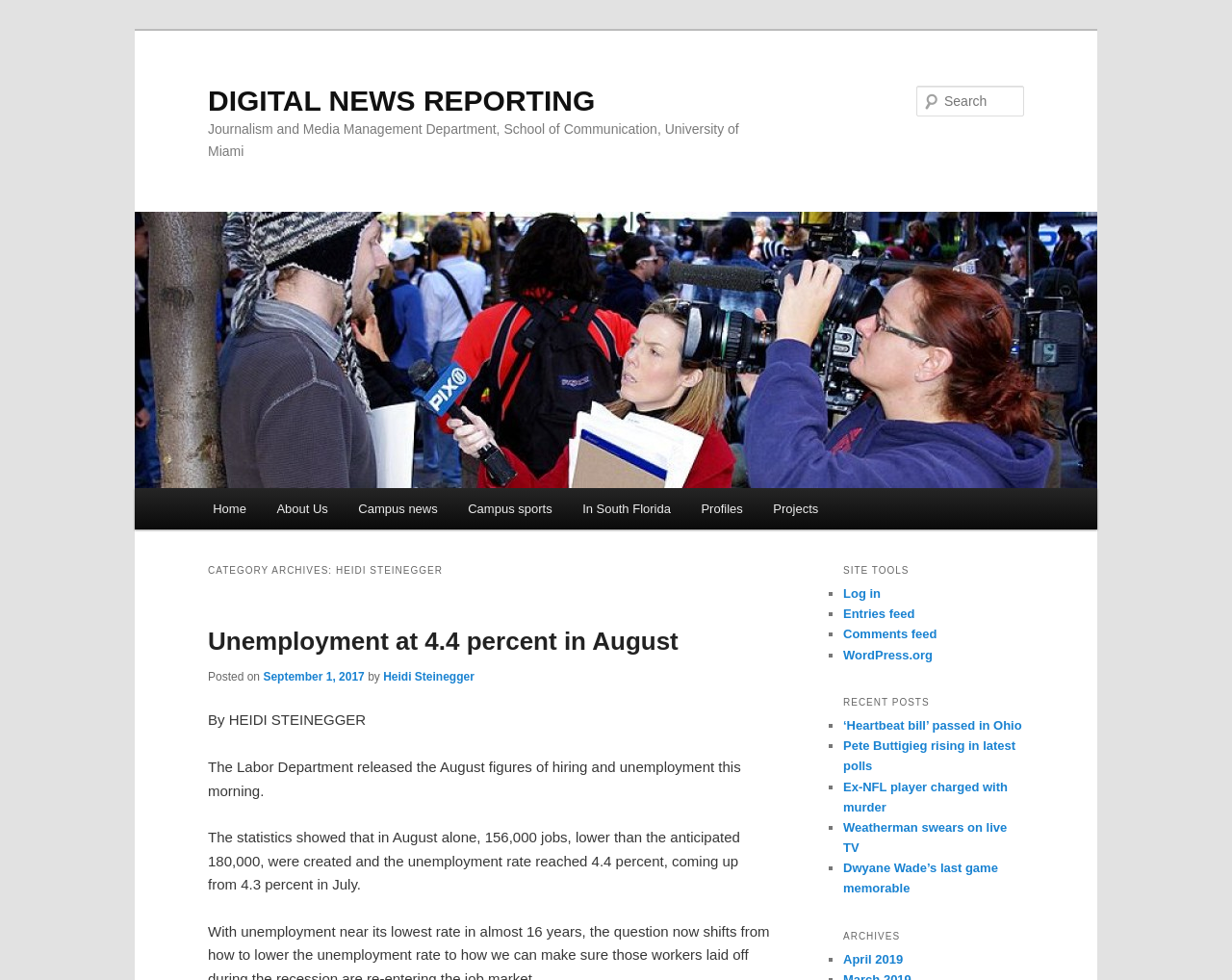Please identify the bounding box coordinates of the element that needs to be clicked to perform the following instruction: "Read Unemployment at 4.4 percent in August article".

[0.169, 0.64, 0.551, 0.669]